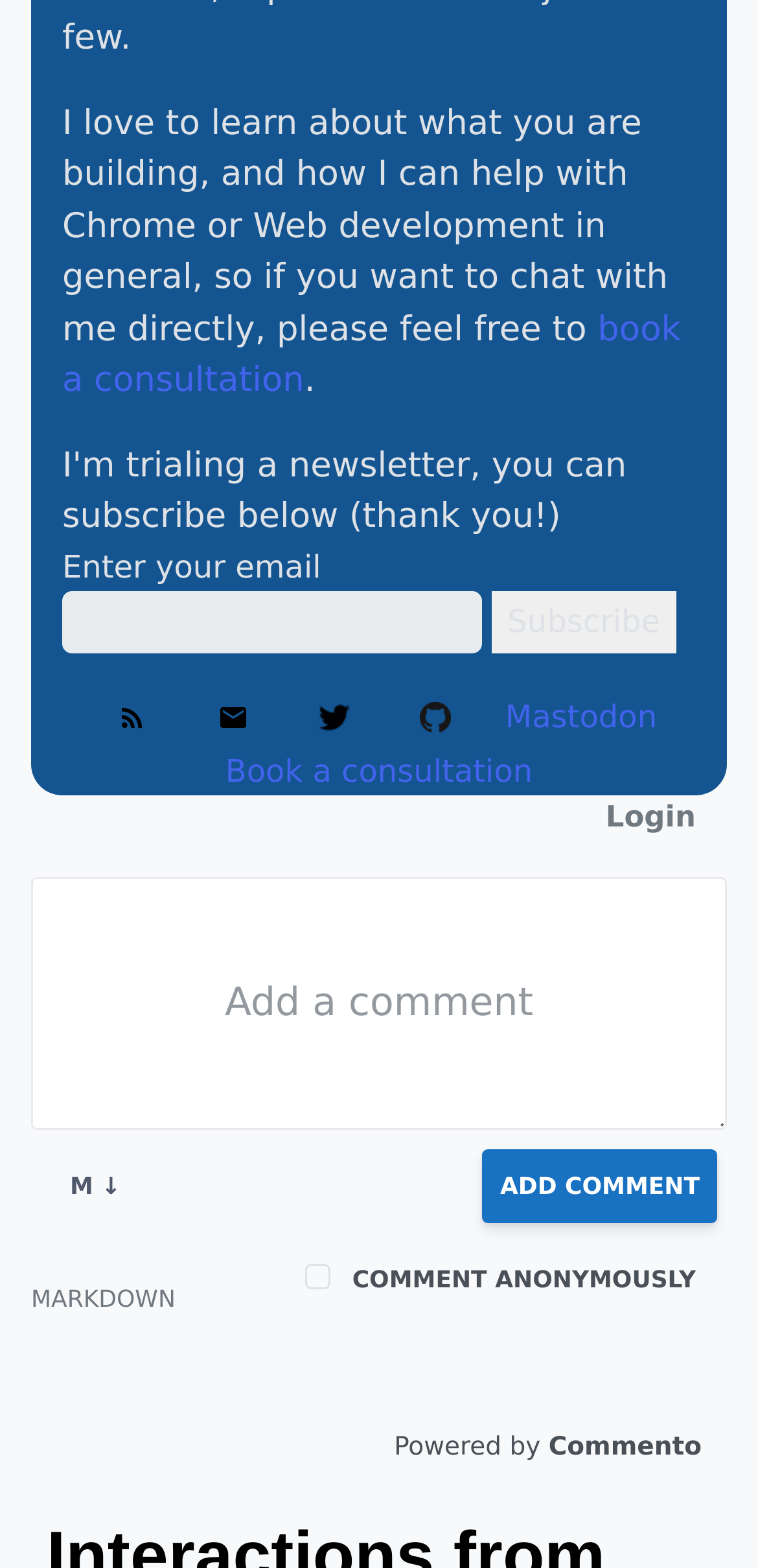Determine the bounding box coordinates of the section to be clicked to follow the instruction: "add a comment". The coordinates should be given as four float numbers between 0 and 1, formatted as [left, top, right, bottom].

[0.041, 0.56, 0.959, 0.721]